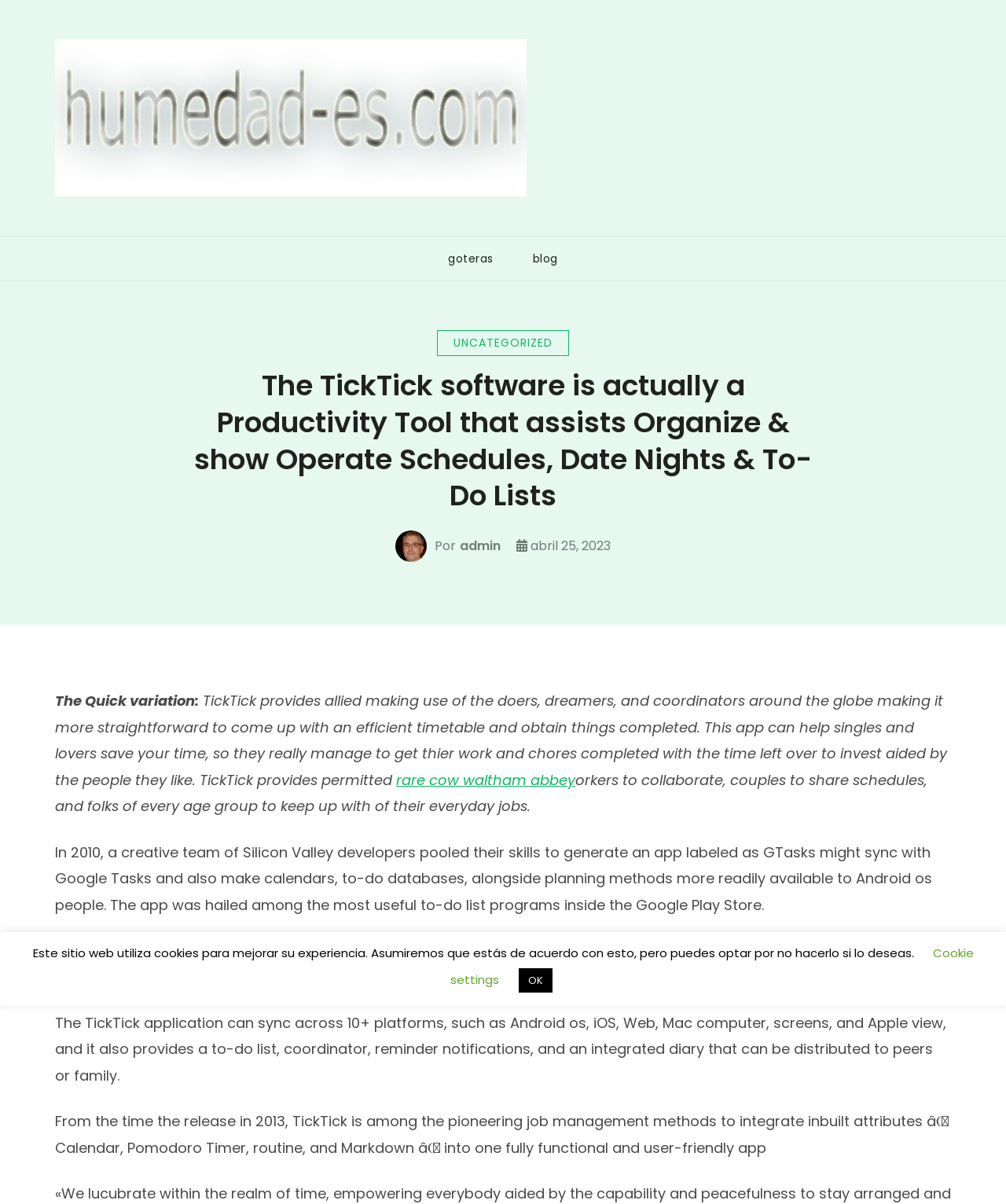Identify the bounding box coordinates for the region to click in order to carry out this instruction: "Click the link to blog". Provide the coordinates using four float numbers between 0 and 1, formatted as [left, top, right, bottom].

[0.51, 0.196, 0.574, 0.233]